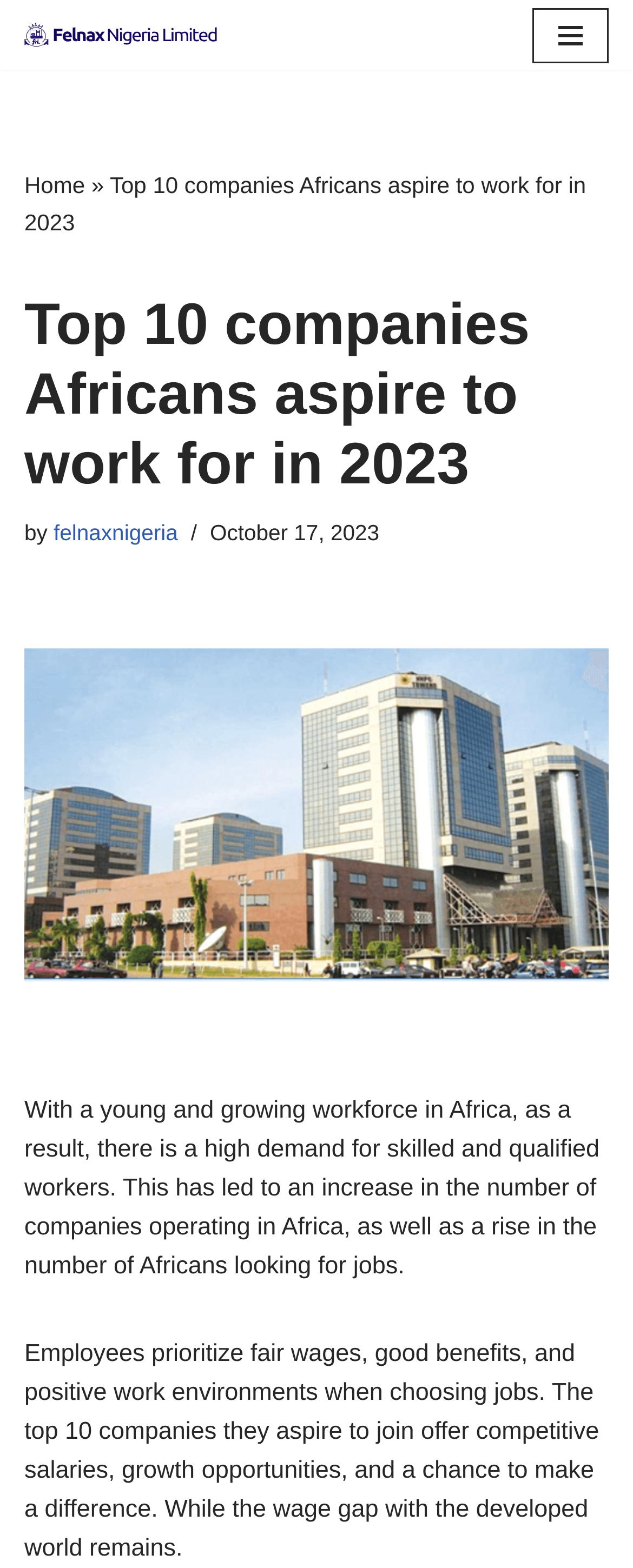Predict the bounding box of the UI element based on the description: "Home". The coordinates should be four float numbers between 0 and 1, formatted as [left, top, right, bottom].

[0.038, 0.11, 0.134, 0.126]